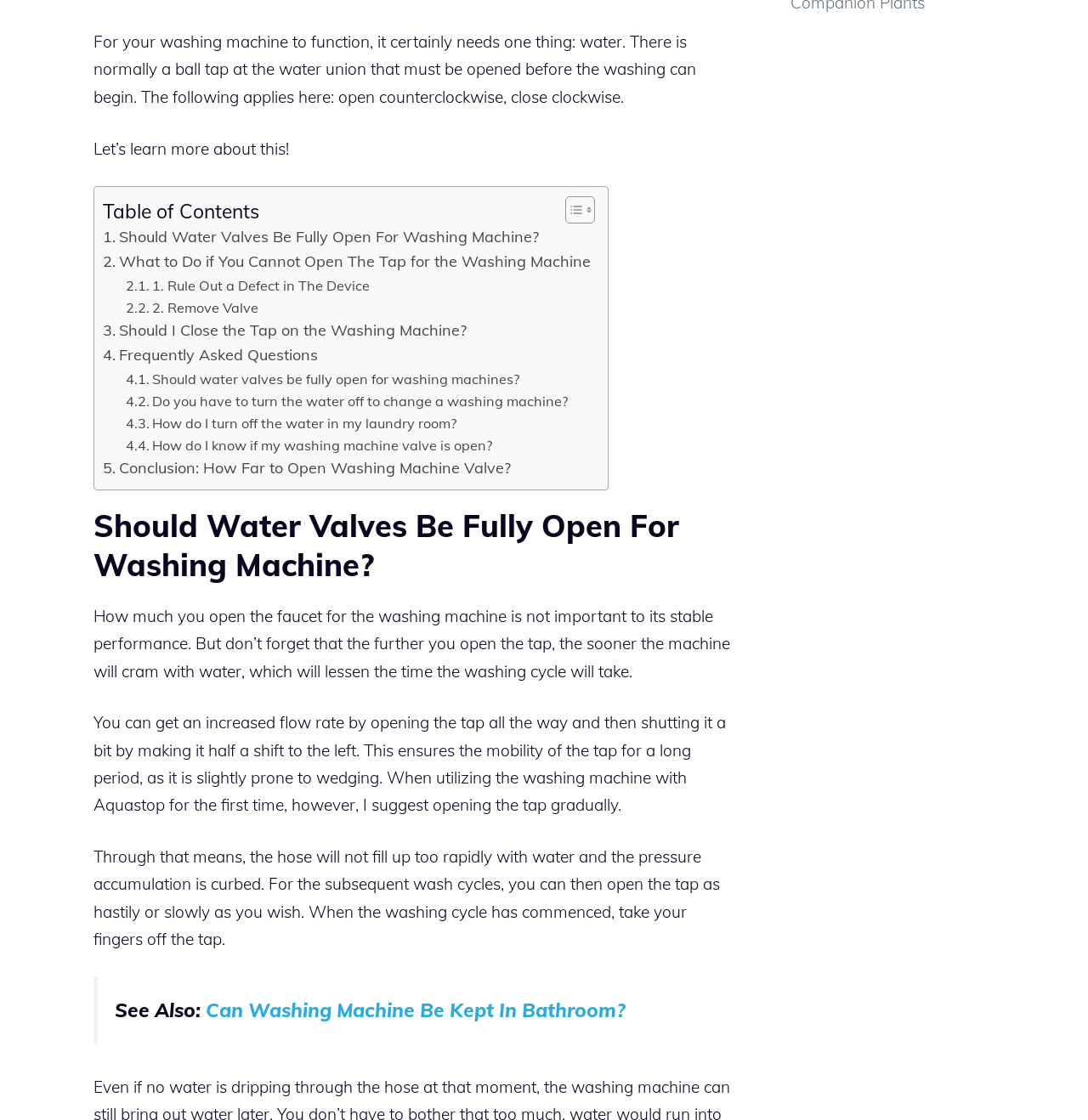Find the bounding box of the UI element described as: "Frequently Asked Questions". The bounding box coordinates should be given as four float values between 0 and 1, i.e., [left, top, right, bottom].

[0.095, 0.306, 0.292, 0.328]